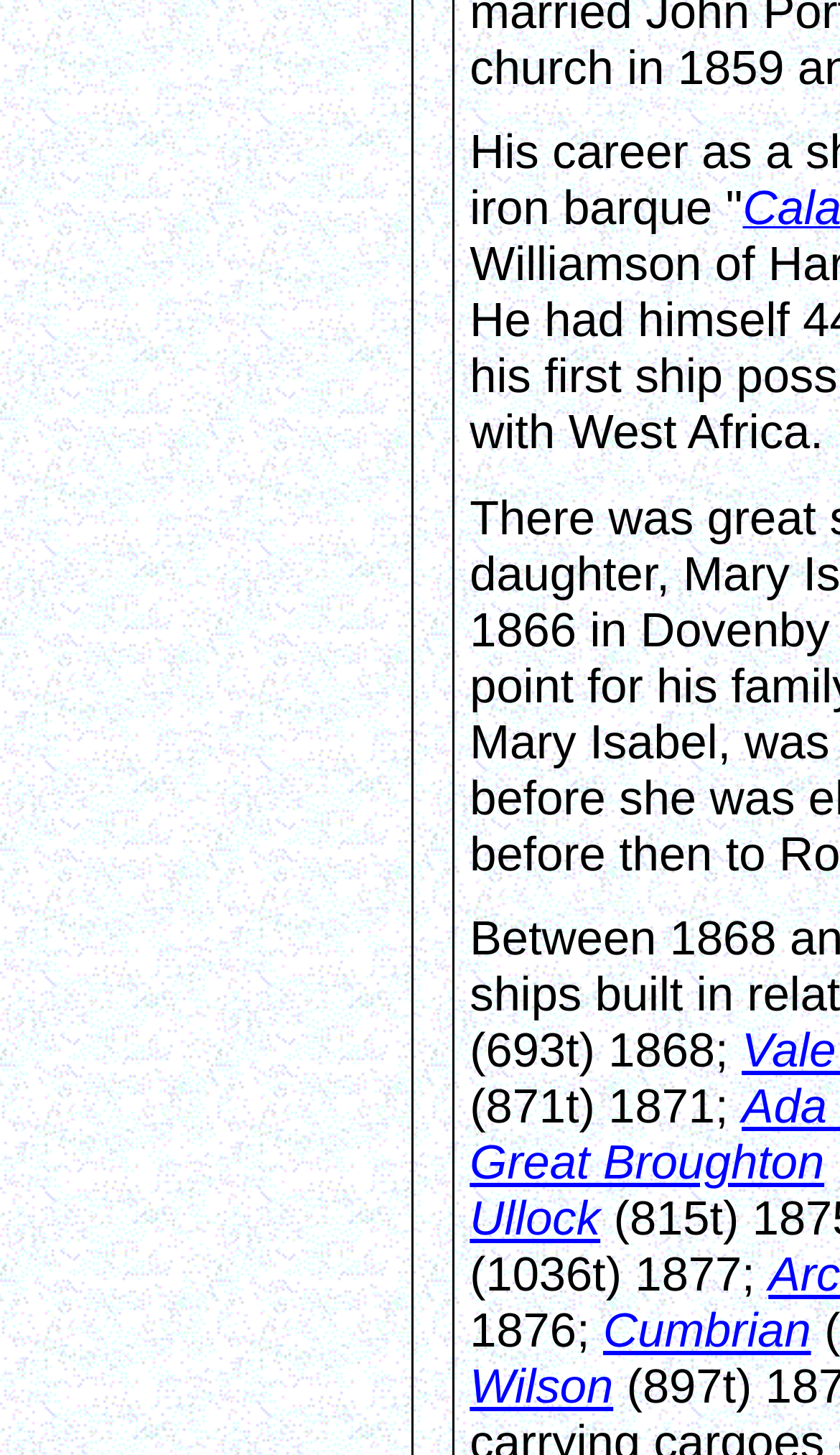Find the bounding box coordinates corresponding to the UI element with the description: "Cumbrian". The coordinates should be formatted as [left, top, right, bottom], with values as floats between 0 and 1.

[0.718, 0.896, 0.965, 0.933]